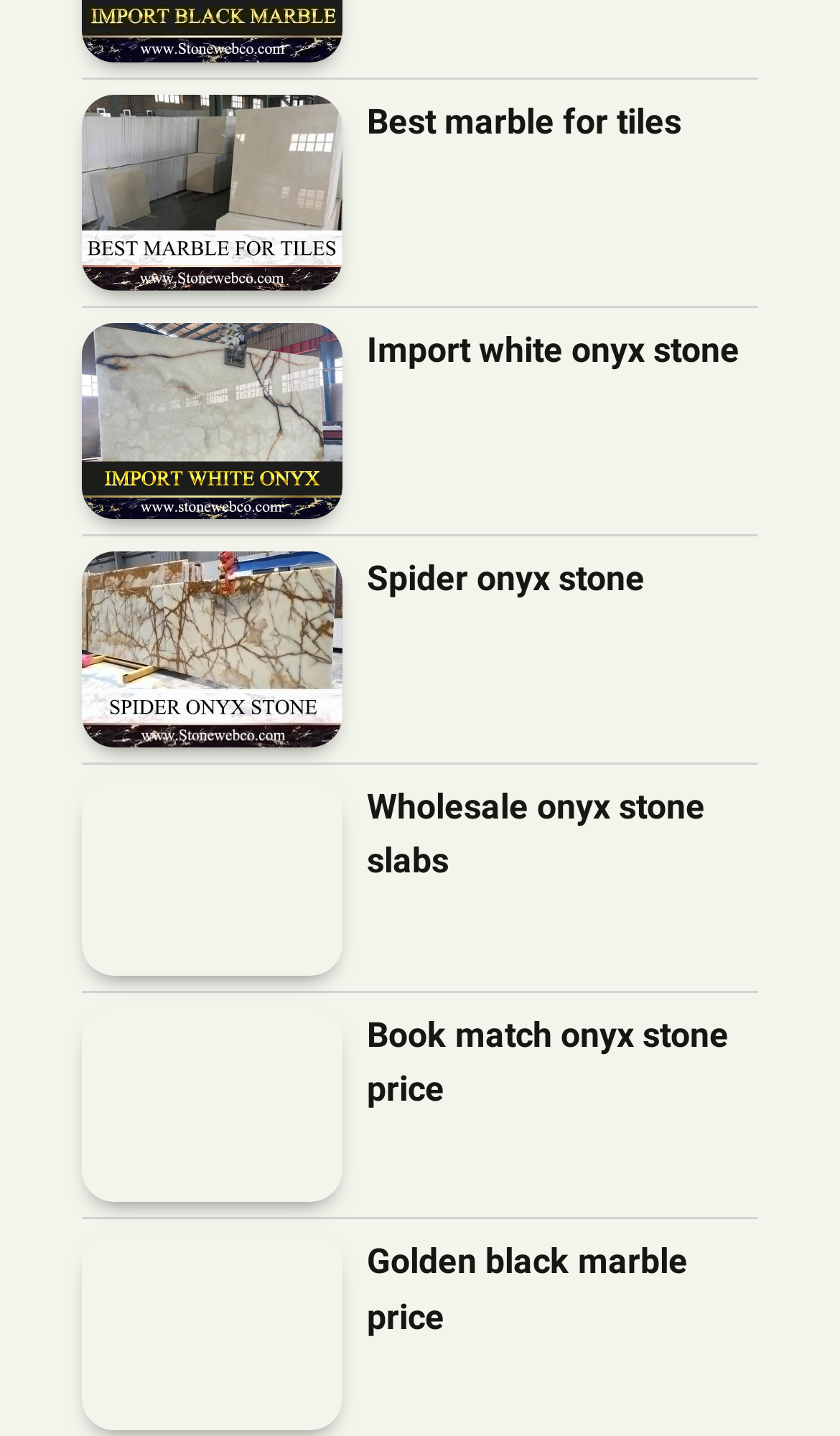Locate the bounding box coordinates of the UI element described by: "Spider onyx stone". The bounding box coordinates should consist of four float numbers between 0 and 1, i.e., [left, top, right, bottom].

[0.437, 0.384, 0.767, 0.424]